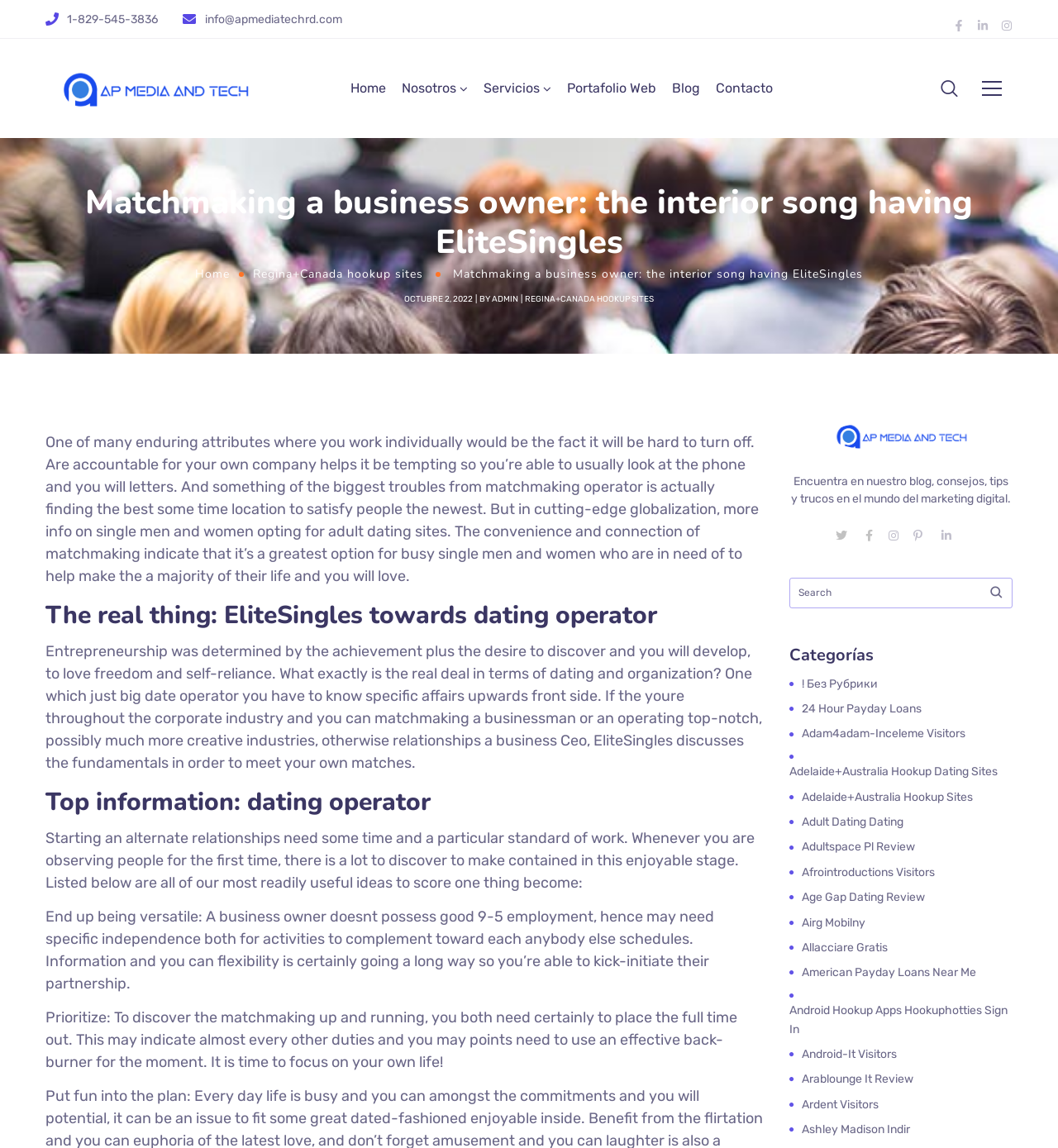Please indicate the bounding box coordinates of the element's region to be clicked to achieve the instruction: "Search for something". Provide the coordinates as four float numbers between 0 and 1, i.e., [left, top, right, bottom].

[0.746, 0.503, 0.957, 0.53]